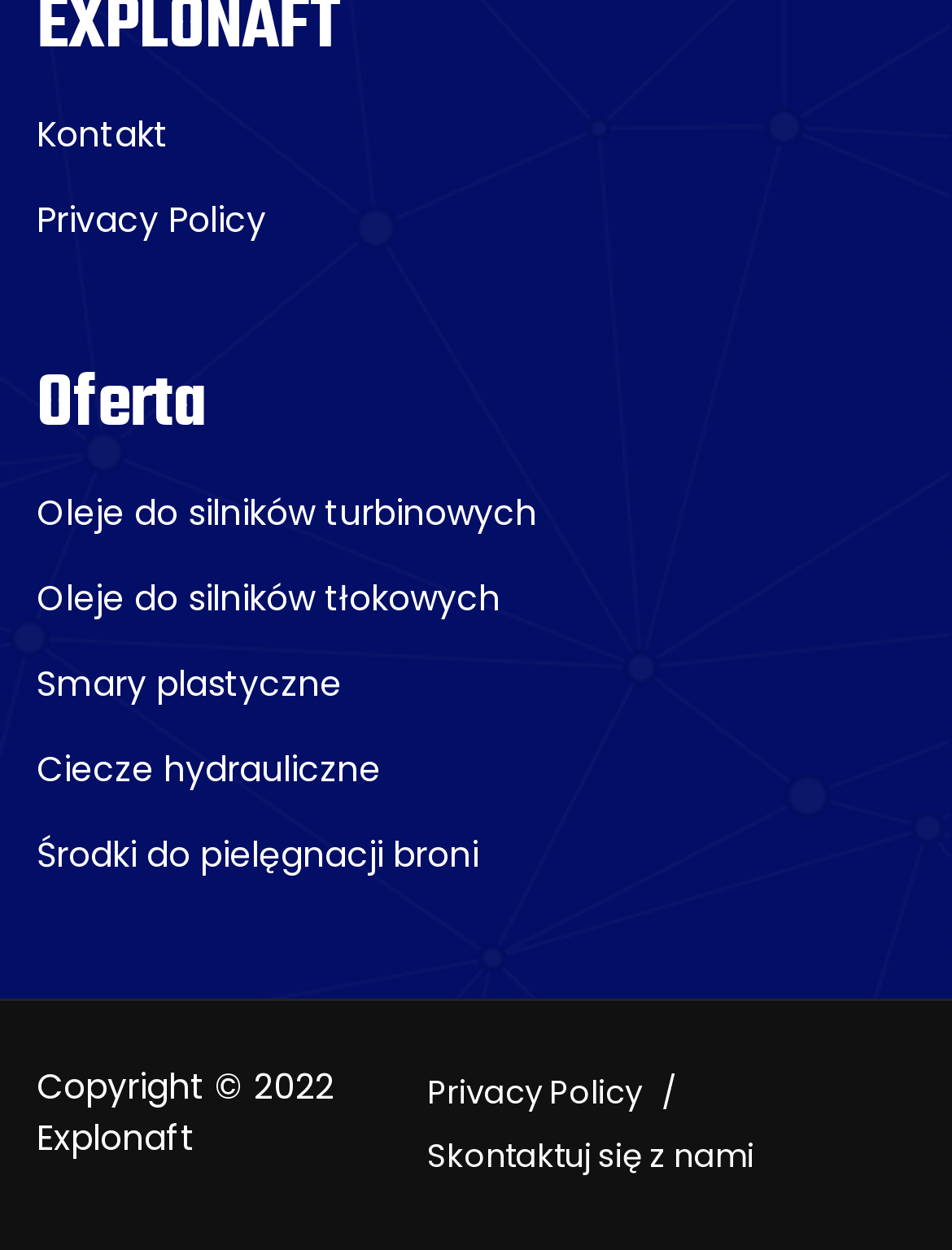Please answer the following question using a single word or phrase: What is the company name?

Explonaft